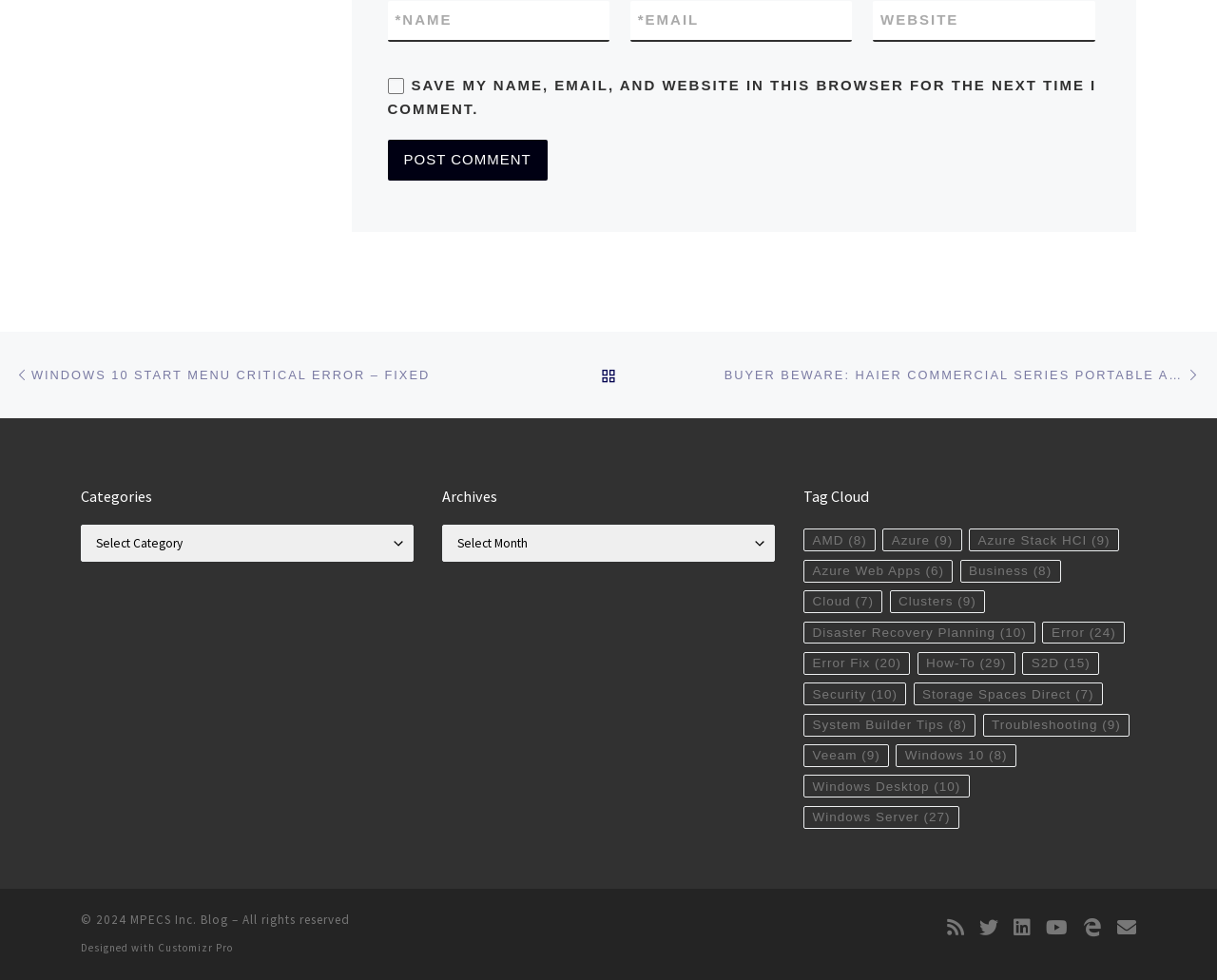Identify the bounding box for the UI element described as: "parent_node: EMAIL aria-describedby="email-notes" name="email"". The coordinates should be four float numbers between 0 and 1, i.e., [left, top, right, bottom].

[0.518, 0.001, 0.7, 0.042]